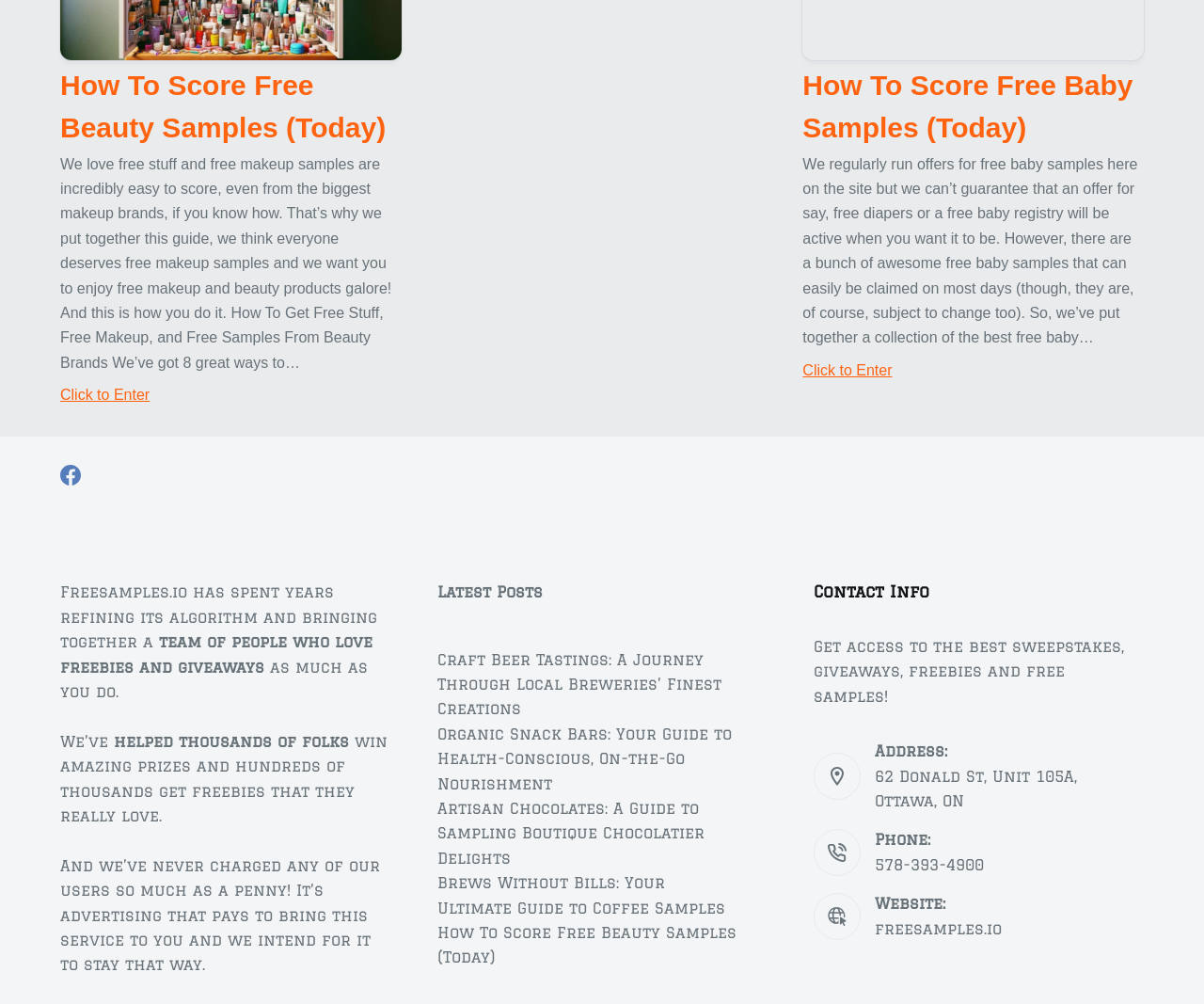Please find the bounding box coordinates of the section that needs to be clicked to achieve this instruction: "Check latest posts".

[0.363, 0.582, 0.451, 0.598]